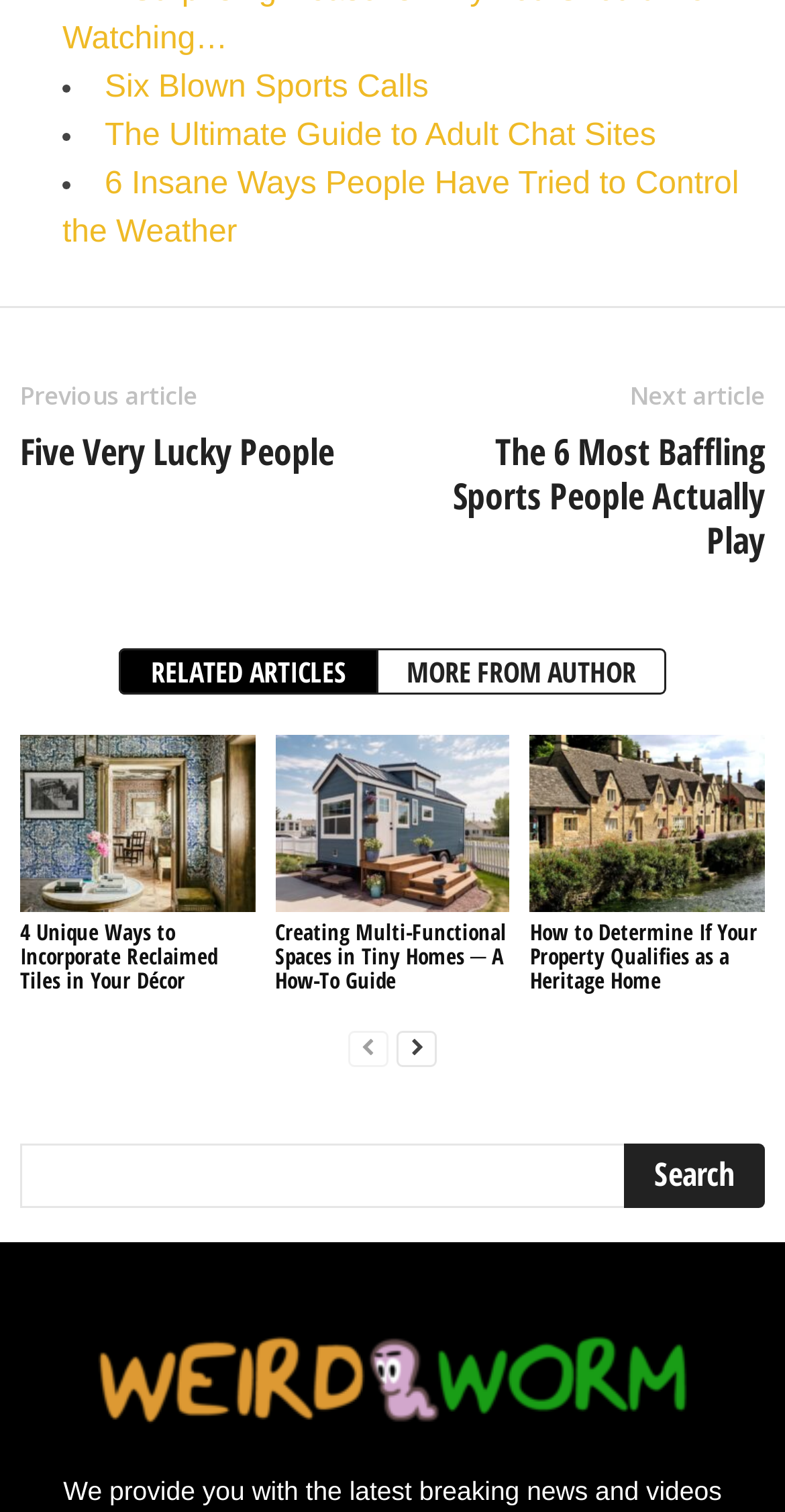Locate the UI element described by RELATED ARTICLES and provide its bounding box coordinates. Use the format (top-left x, top-left y, bottom-right x, bottom-right y) with all values as floating point numbers between 0 and 1.

[0.151, 0.429, 0.482, 0.46]